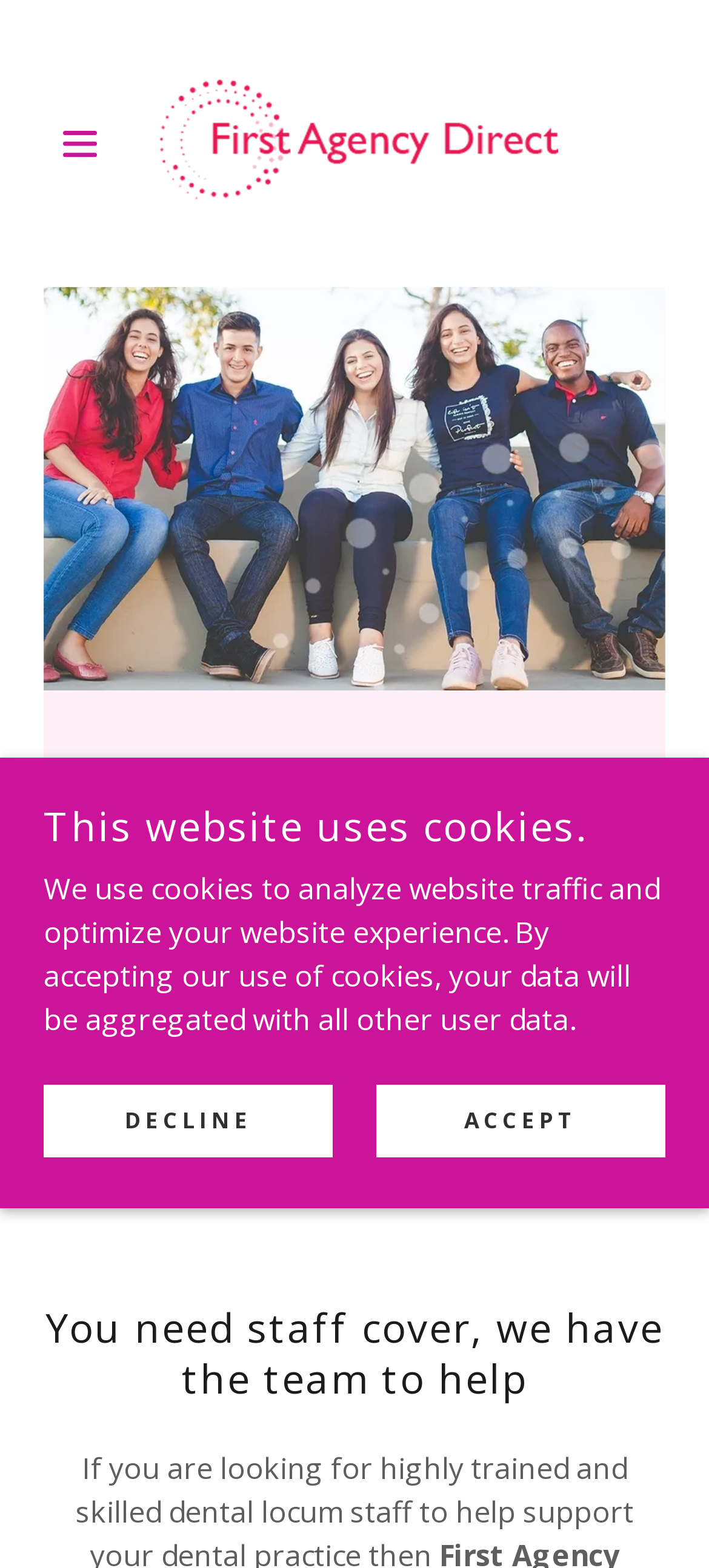What is the main heading on the webpage?
Answer the question with detailed information derived from the image.

The main heading on the webpage is 'WELCOME' which is displayed in a large font size and is centered on the webpage. It is followed by a subheading 'Welcome to First Agency Direct'.